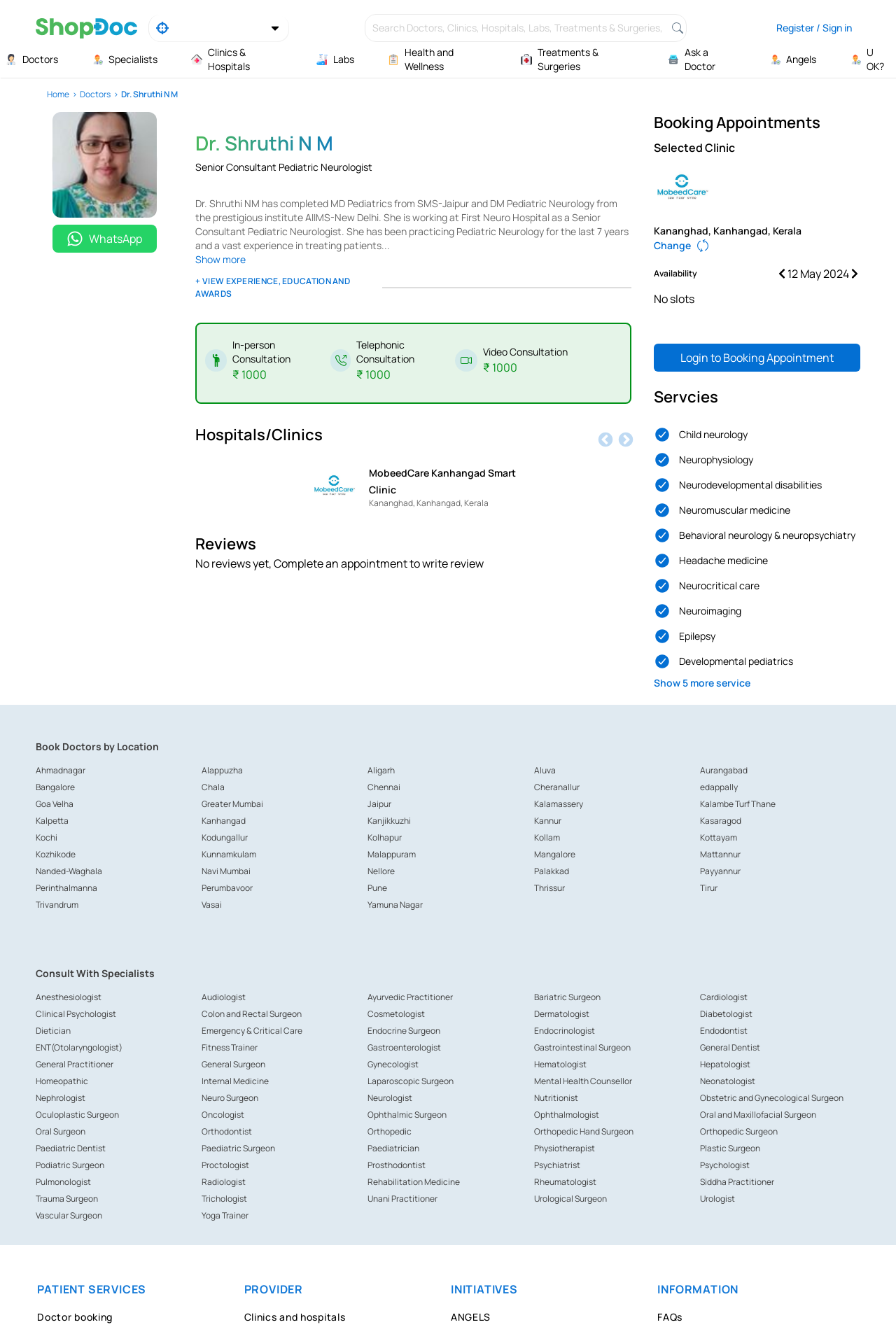What is the location of the clinic?
Please answer the question with a detailed response using the information from the screenshot.

The location of the clinic can be found in the section with the heading 'Hospitals/Clinics' where it is listed as 'MobeedCare Kanhangad Smart Clinic' with the location 'Kanhangad, Kerala'.